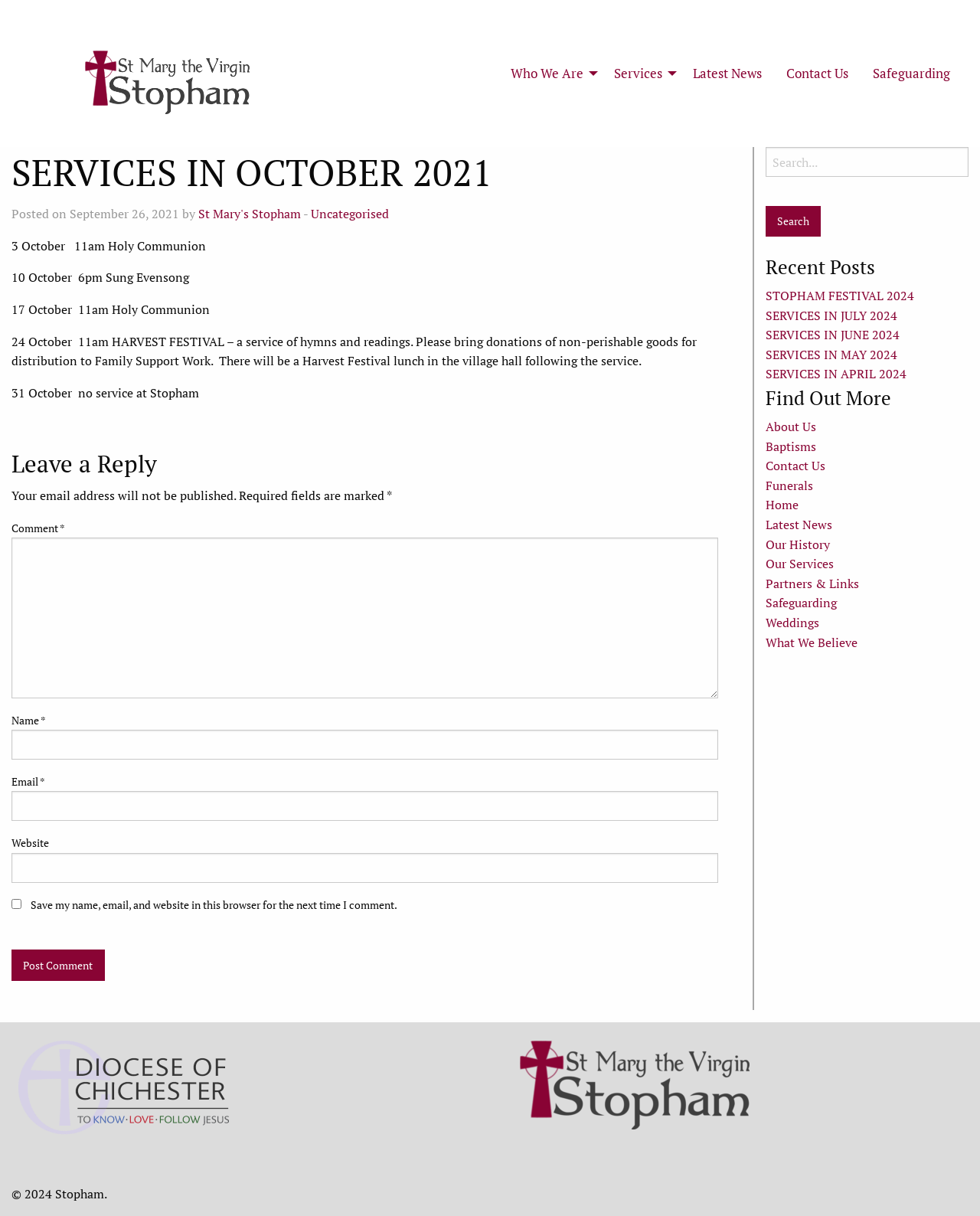Locate the bounding box of the UI element with the following description: "parent_node: Email * aria-describedby="email-notes" name="email"".

[0.012, 0.651, 0.732, 0.675]